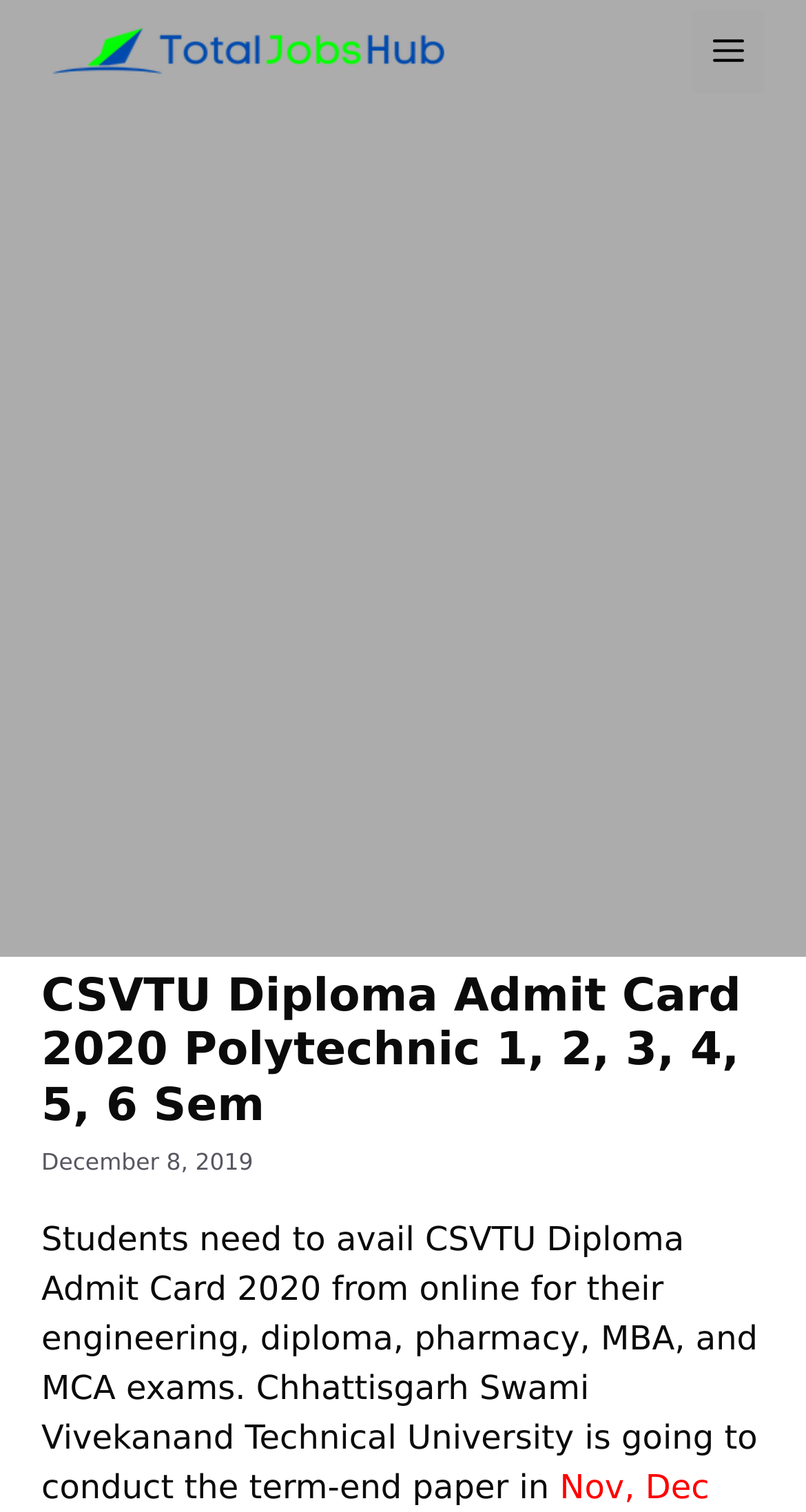Mark the bounding box of the element that matches the following description: "alt="Total Jobs Hub"".

[0.064, 0.02, 0.551, 0.047]